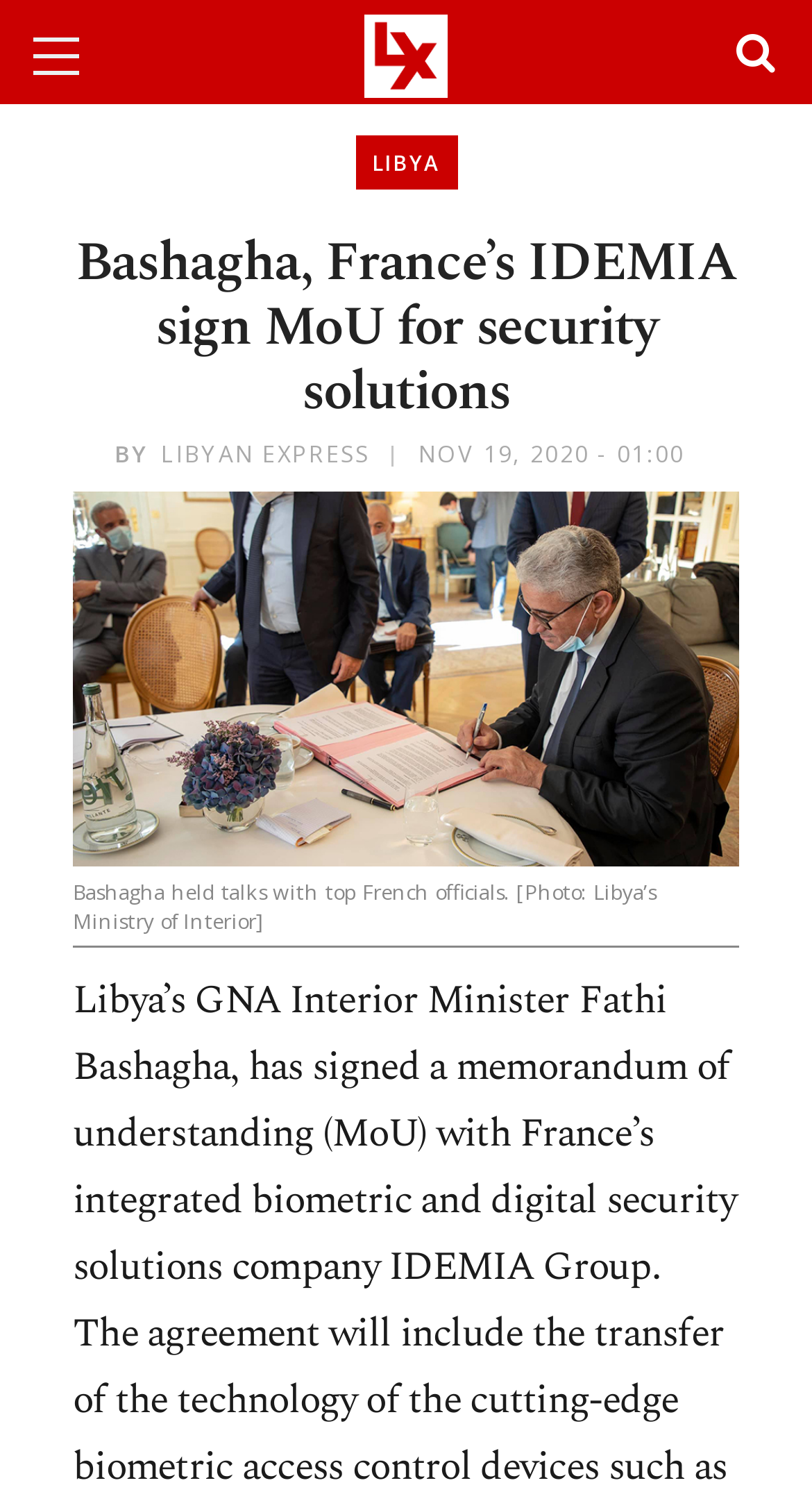Determine the bounding box coordinates in the format (top-left x, top-left y, bottom-right x, bottom-right y). Ensure all values are floating point numbers between 0 and 1. Identify the bounding box of the UI element described by: BY Libyan Express

[0.141, 0.292, 0.456, 0.316]